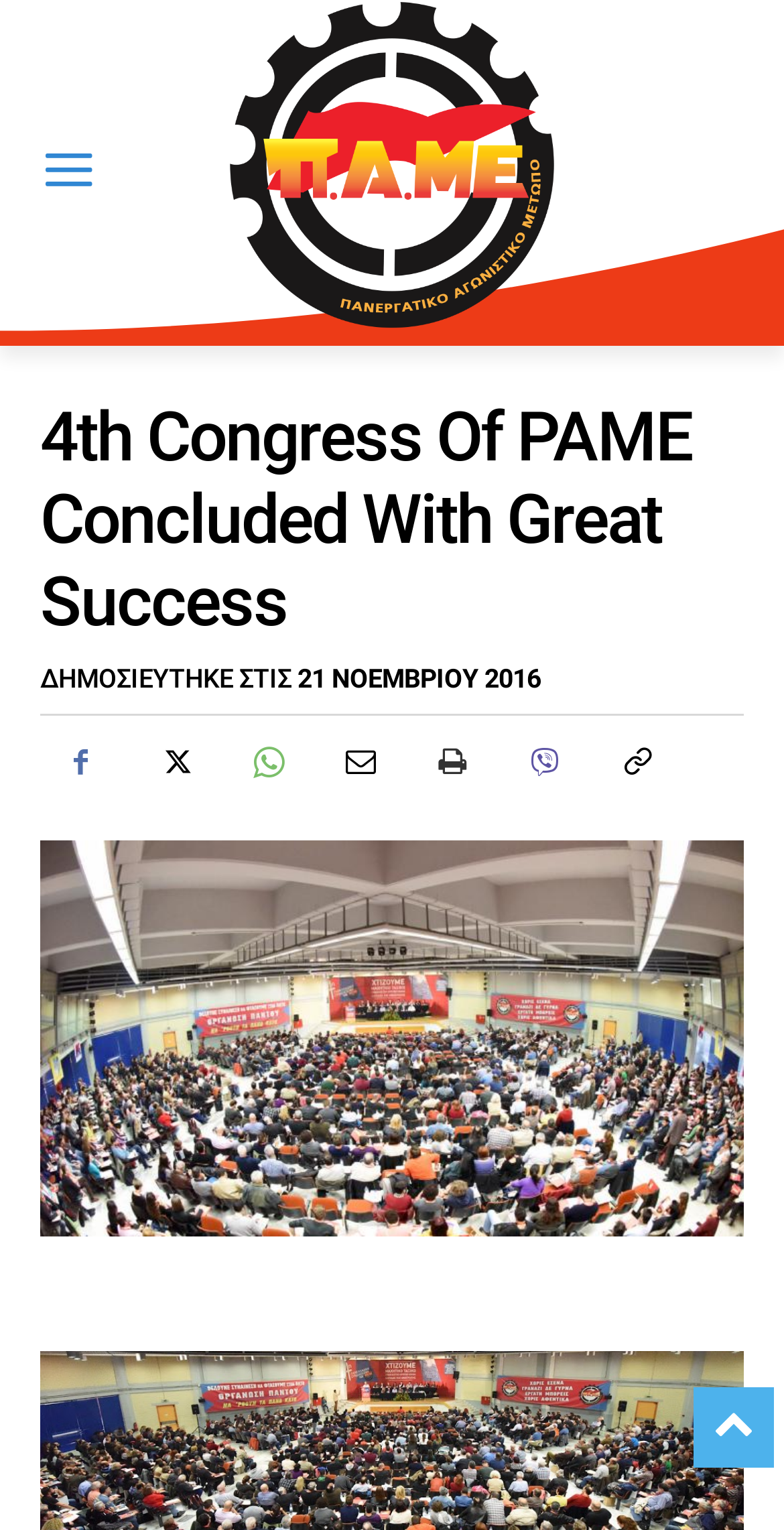Can you show the bounding box coordinates of the region to click on to complete the task described in the instruction: "check the publication date"?

[0.379, 0.434, 0.69, 0.453]